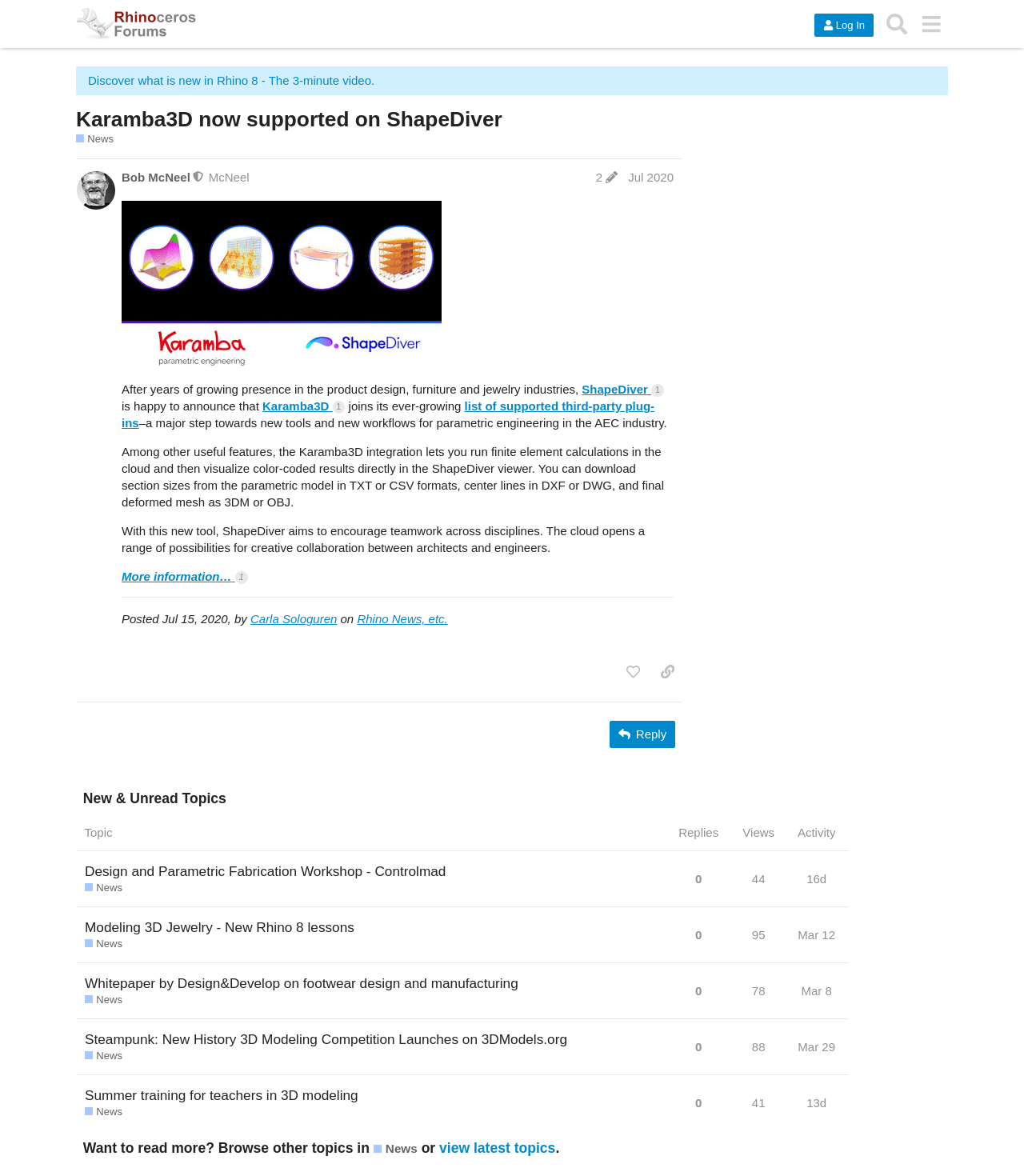Using the information from the screenshot, answer the following question thoroughly:
What is the name of the plugin supported by ShapeDiver?

I found the answer by looking at the main text section, where it says 'After years of growing presence in the product design, furniture and jewelry industries, ShapeDiver is happy to announce that Karamba3D joins its ever-growing list of supported third-party plug-ins'.